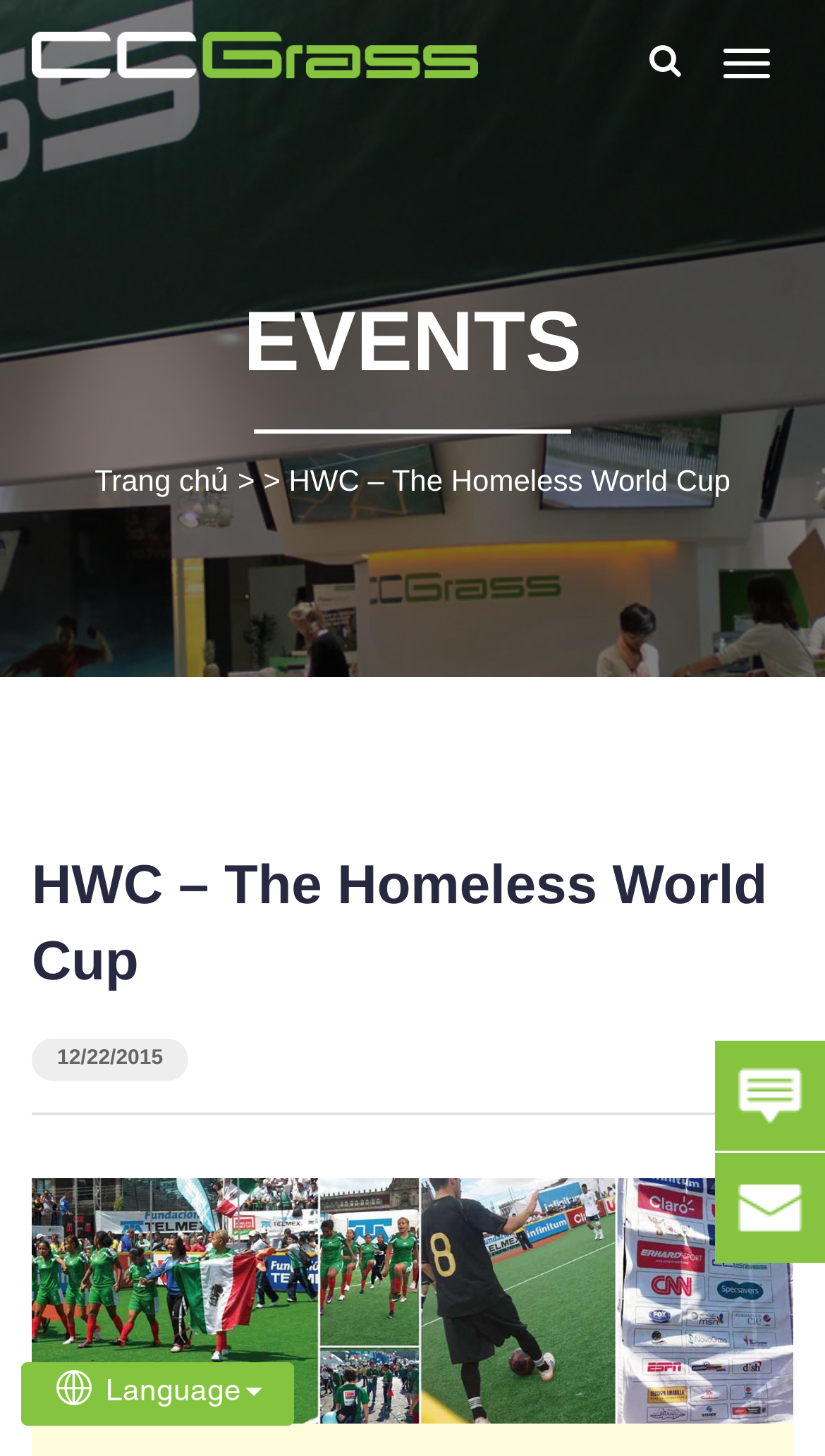Given the element description alt="contact-chat", identify the bounding box coordinates for the UI element on the webpage screenshot. The format should be (top-left x, top-left y, bottom-right x, bottom-right y), with values between 0 and 1.

[0.867, 0.739, 1.0, 0.764]